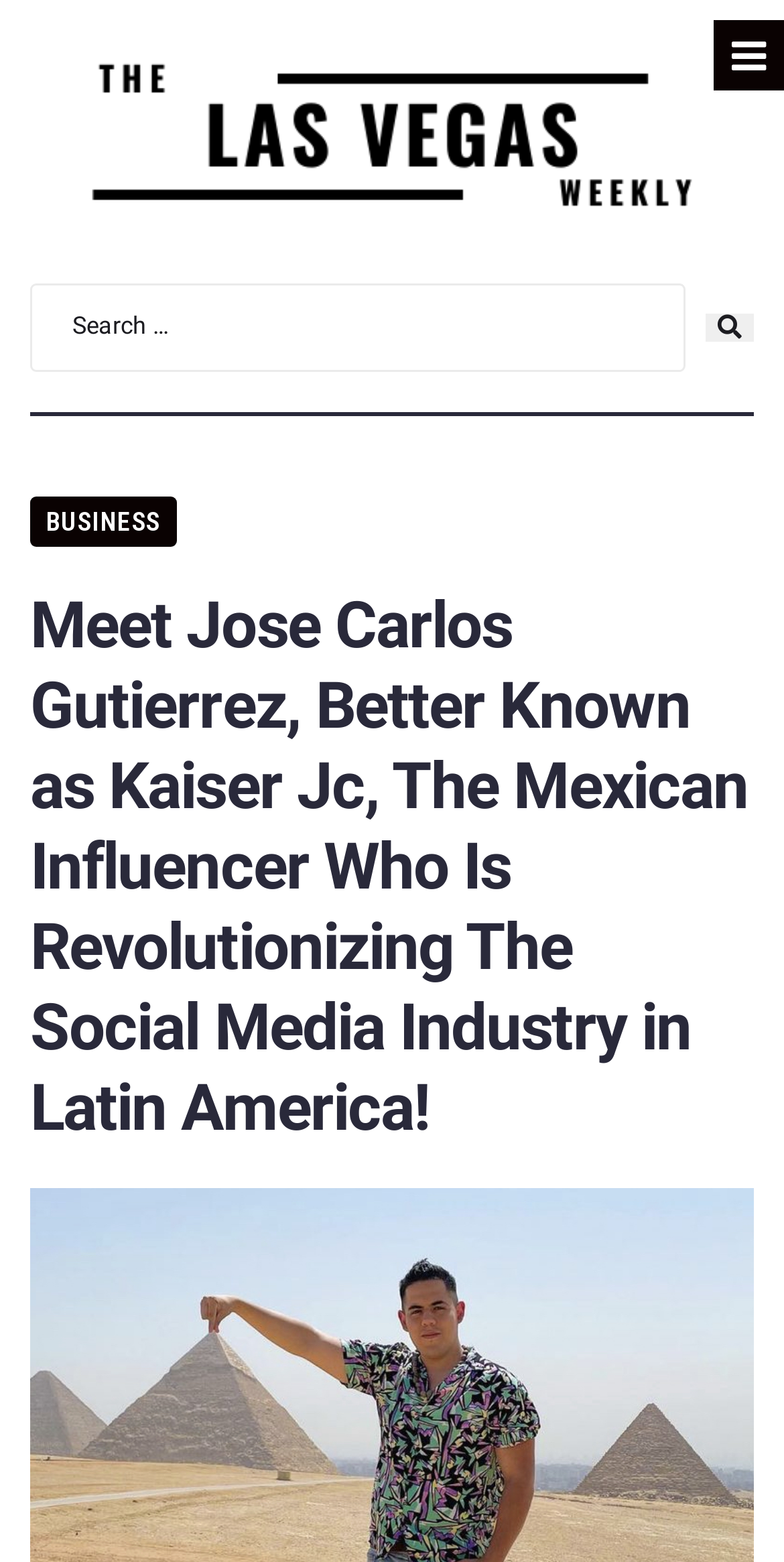Identify the main heading of the webpage and provide its text content.

Meet Jose Carlos Gutierrez, Better Known as Kaiser Jc, The Mexican Influencer Who Is Revolutionizing The Social Media Industry in Latin America!